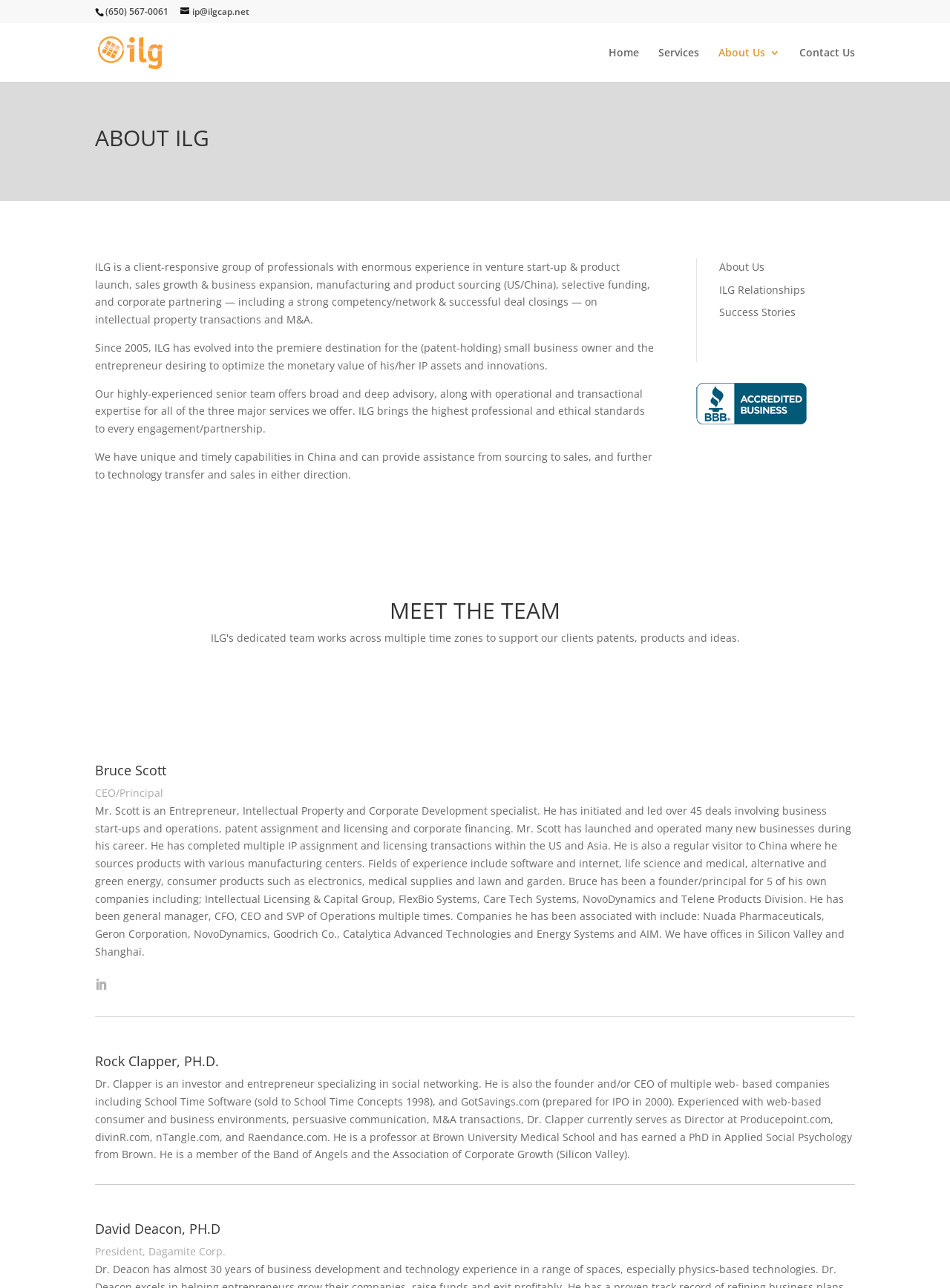Give a concise answer of one word or phrase to the question: 
What is the name of the CEO of ILG?

Bruce Scott